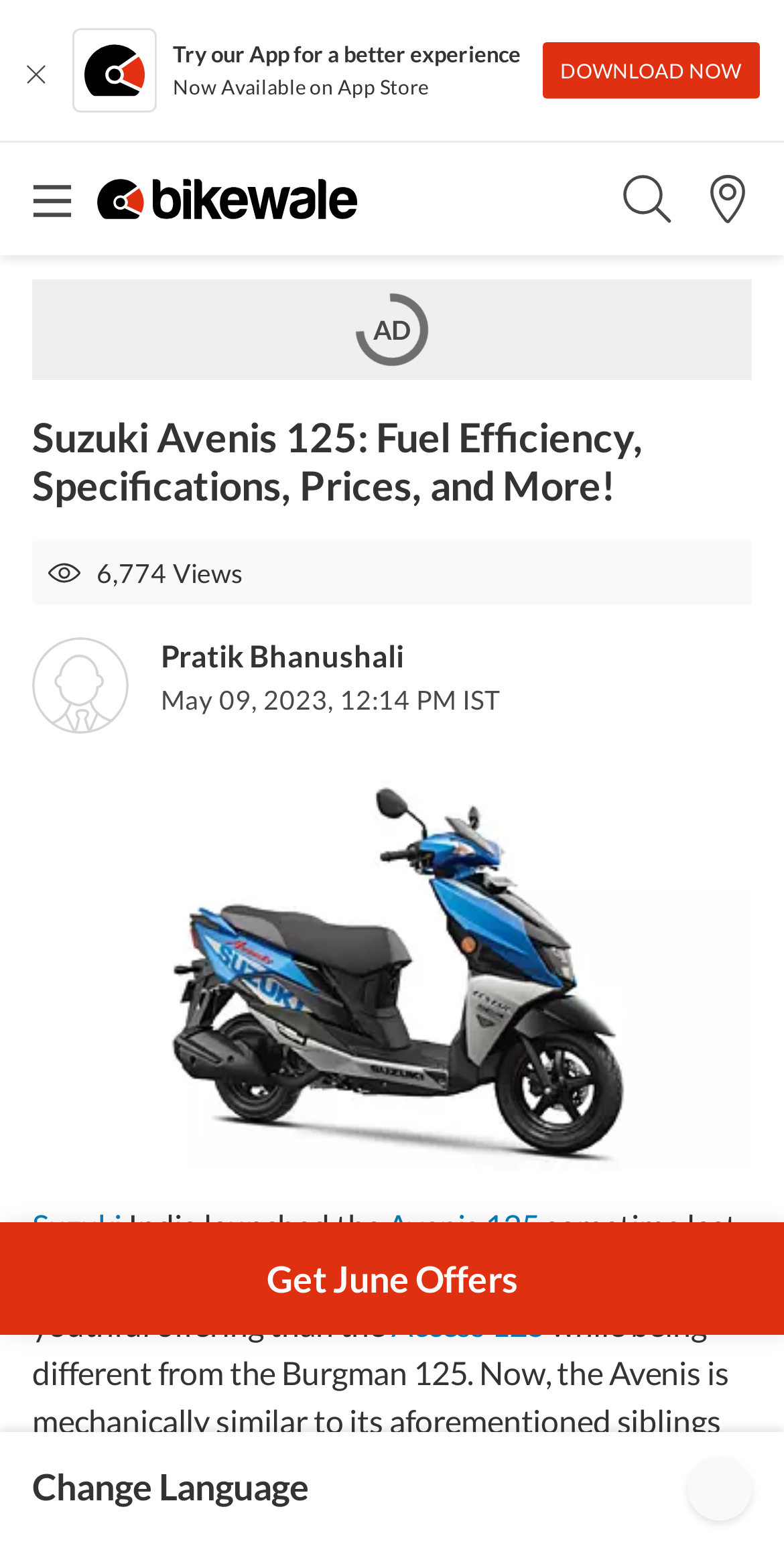Determine and generate the text content of the webpage's headline.

Suzuki Avenis 125: Fuel Efficiency, Specifications, Prices, and More!